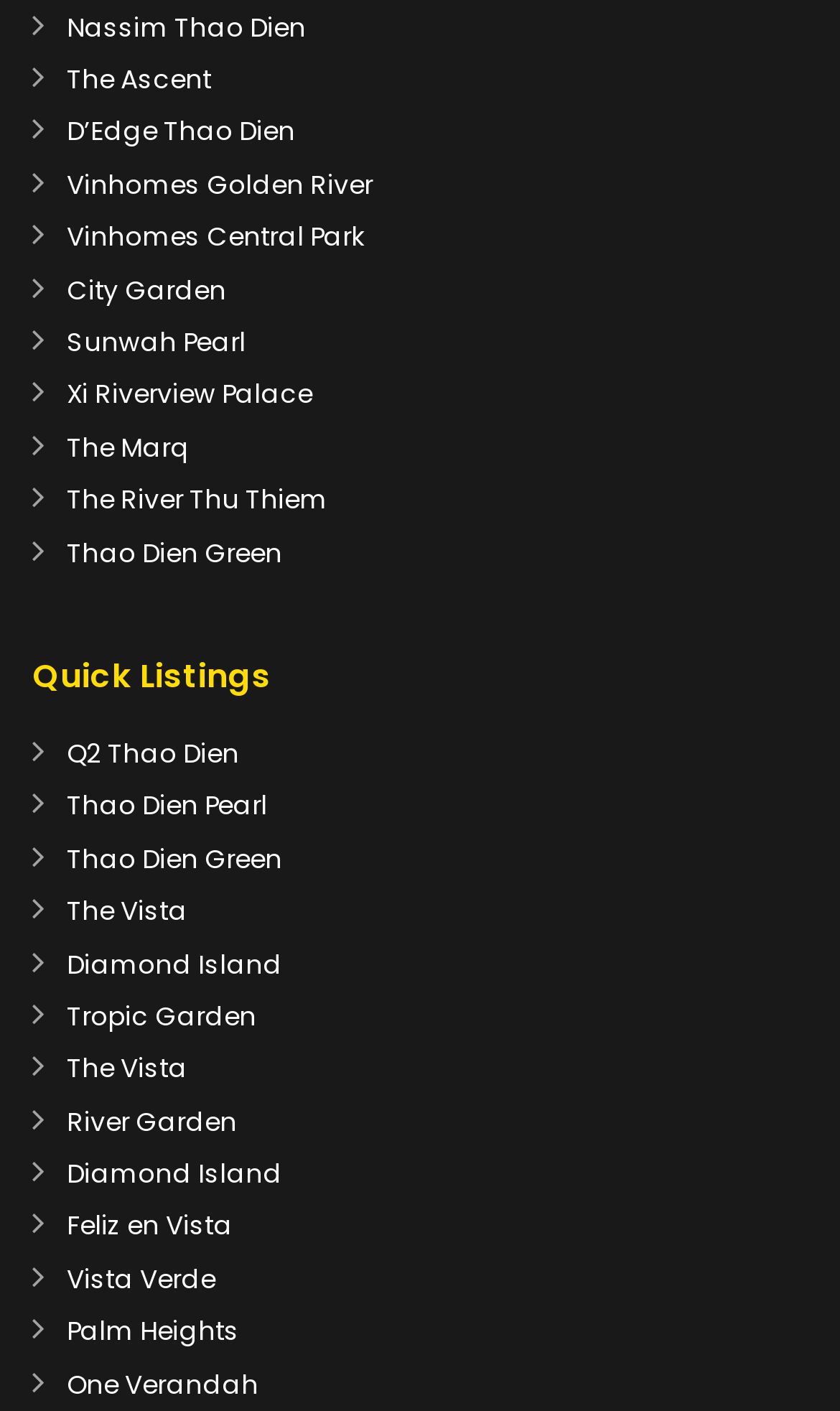Answer briefly with one word or phrase:
How many projects are listed under 'Quick Listings'?

21